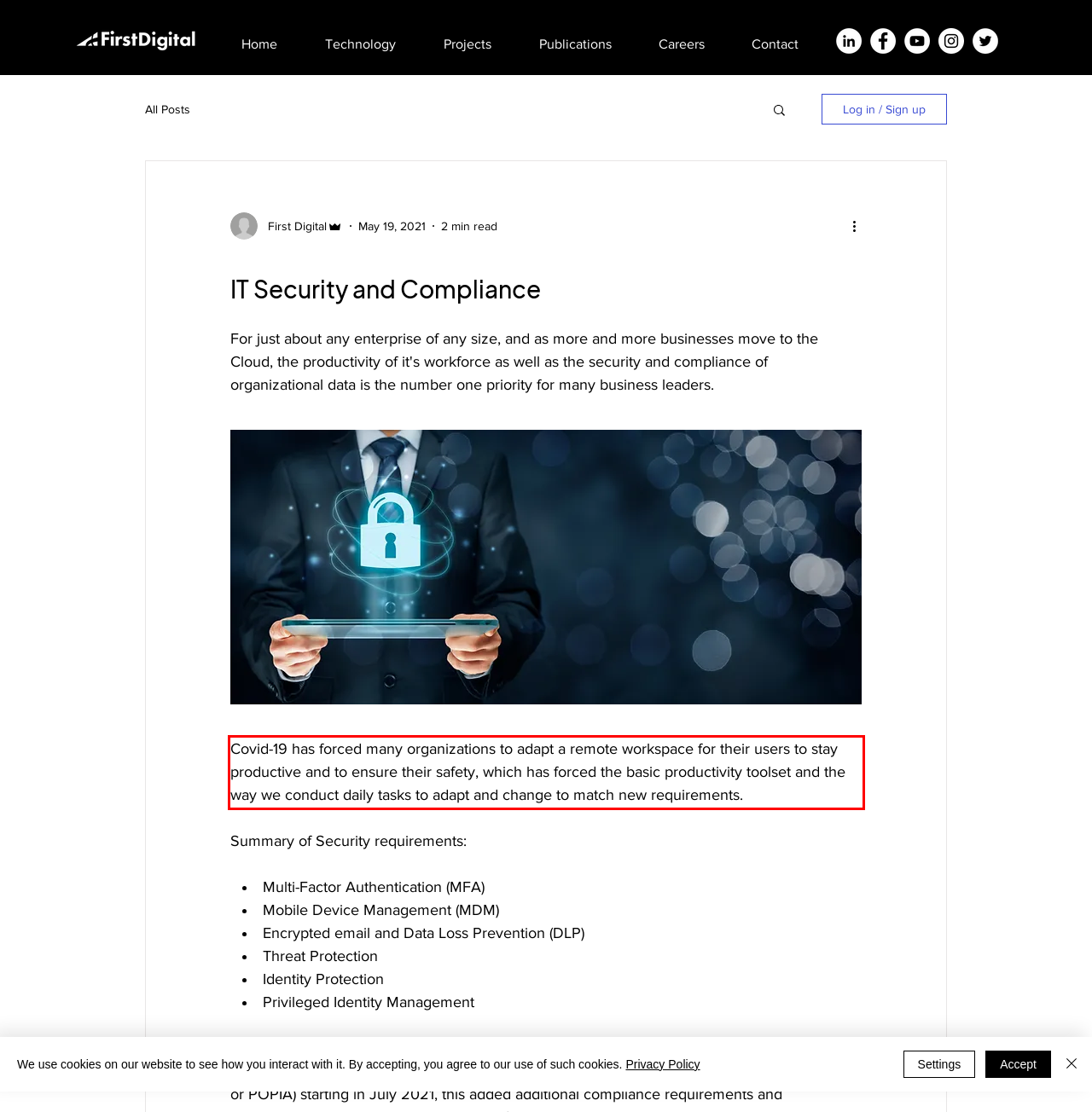Please examine the screenshot of the webpage and read the text present within the red rectangle bounding box.

Covid-19 has forced many organizations to adapt a remote workspace for their users to stay productive and to ensure their safety, which has forced the basic productivity toolset and the way we conduct daily tasks to adapt and change to match new requirements.